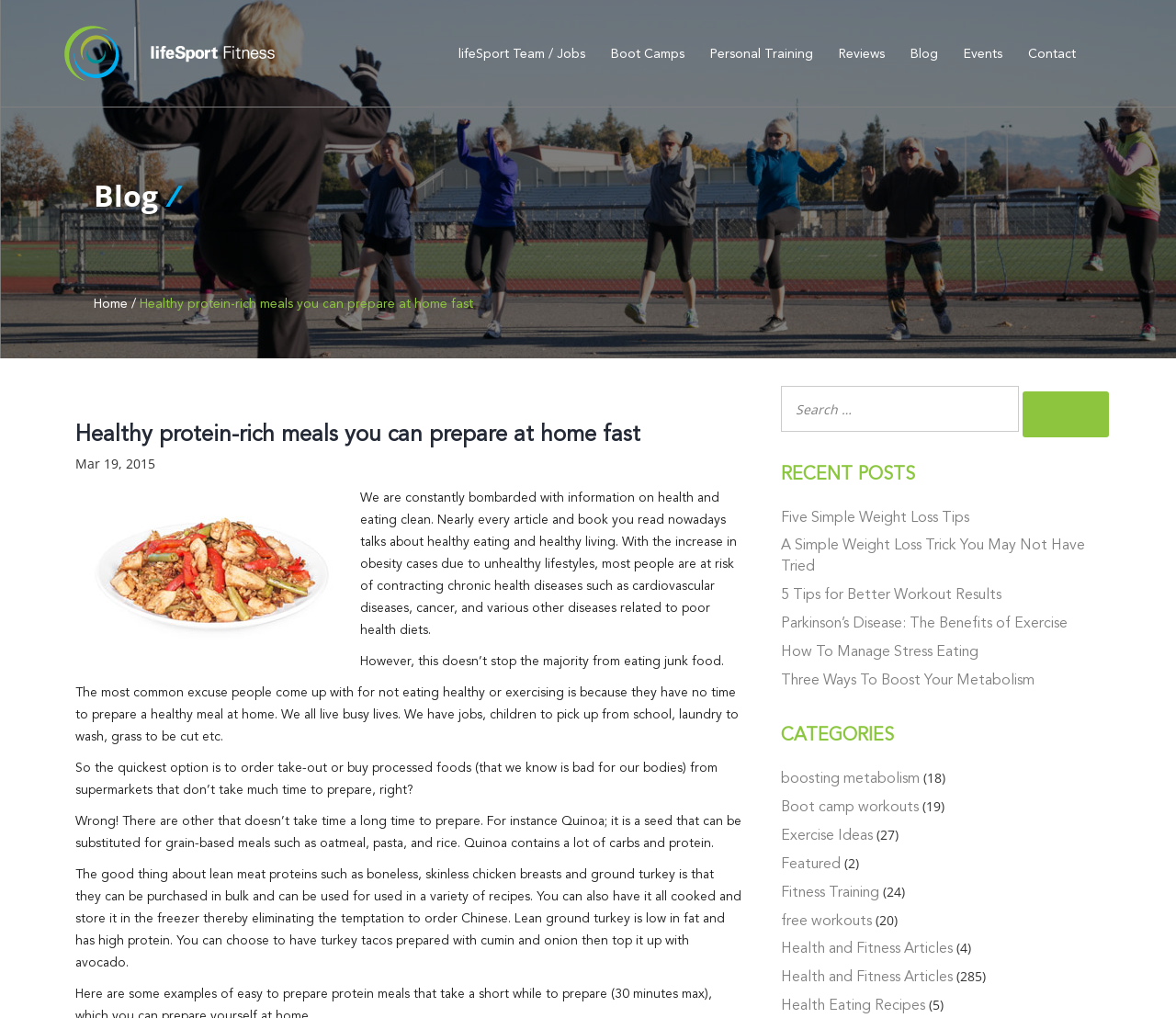Please find the bounding box coordinates of the clickable region needed to complete the following instruction: "Click the Facebook link". The bounding box coordinates must consist of four float numbers between 0 and 1, i.e., [left, top, right, bottom].

None